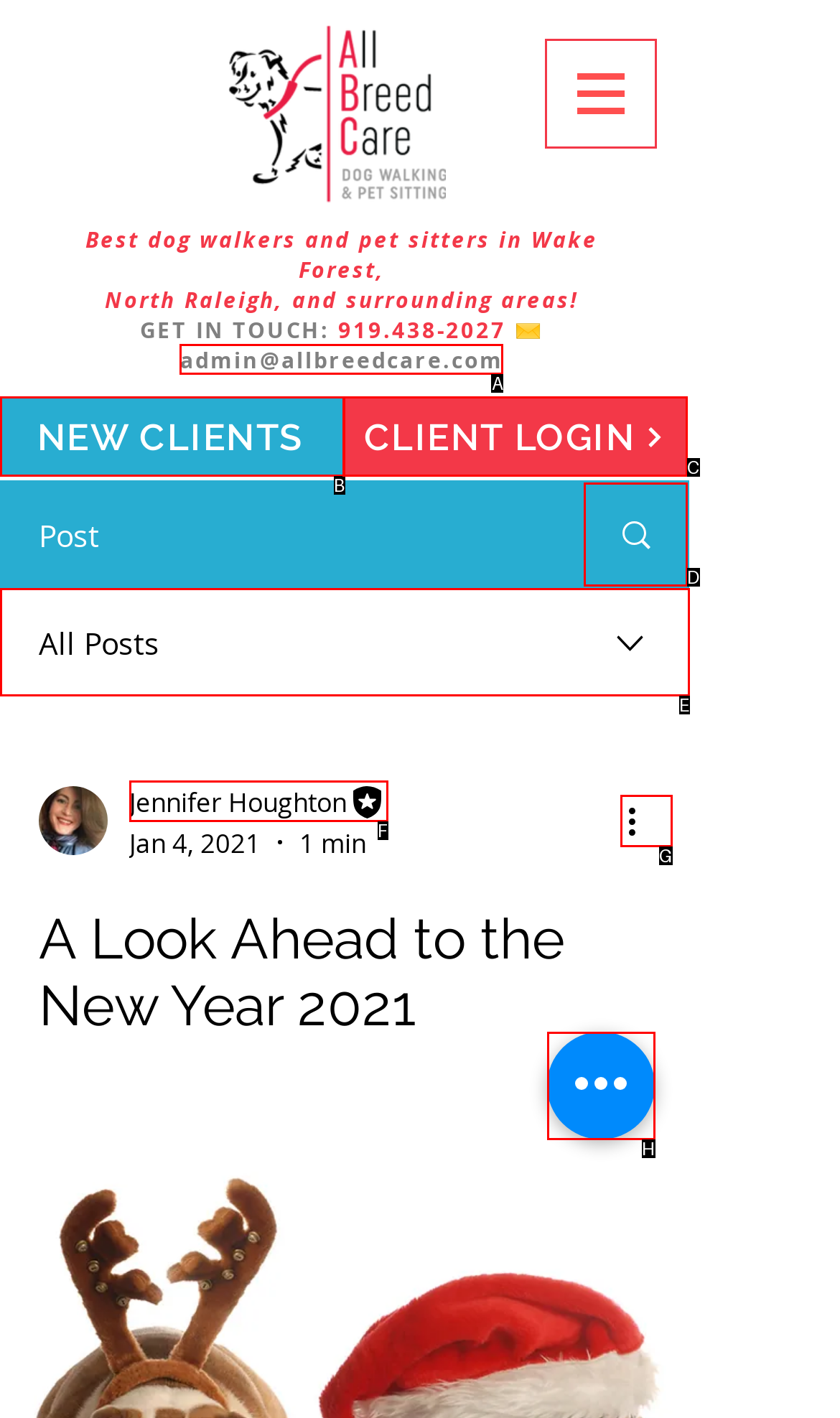For the task: Send an email to admin, identify the HTML element to click.
Provide the letter corresponding to the right choice from the given options.

A